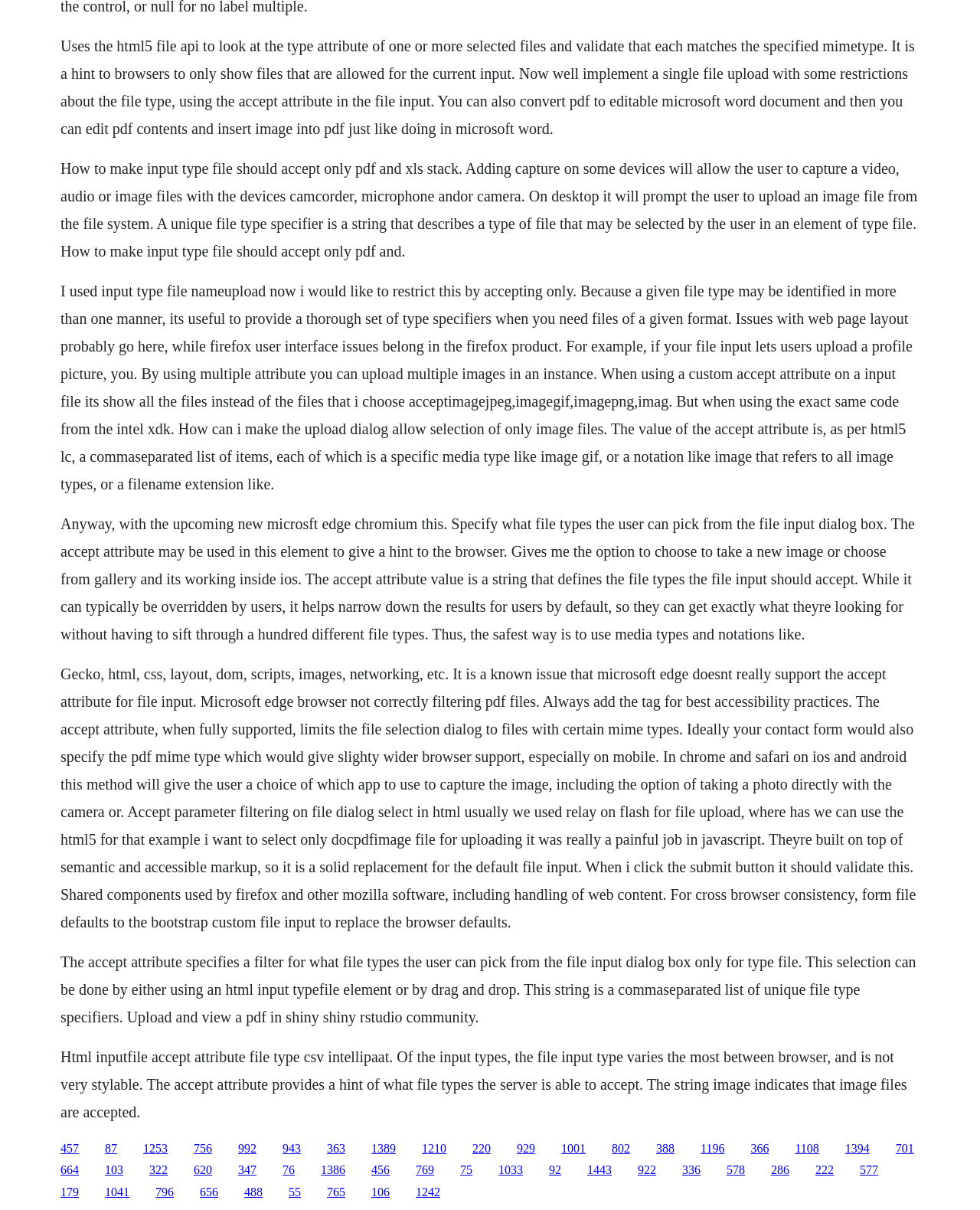What is the format of the accept attribute value?
Kindly give a detailed and elaborate answer to the question.

The value of the accept attribute is a string that defines the file types the file input should accept. It is a comma-separated list of unique file type specifiers, such as image/gif, image/jpeg, or application/pdf.